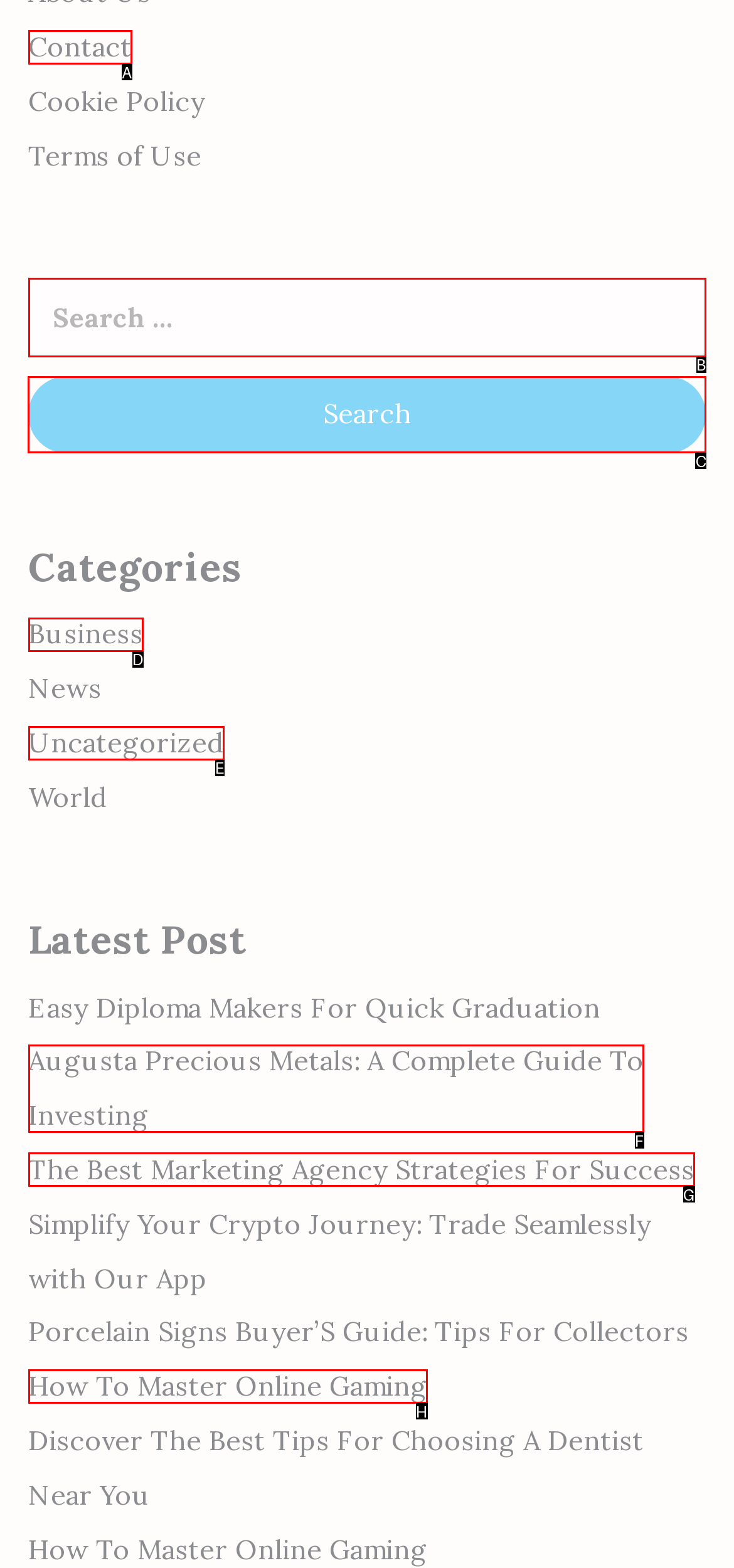Identify which lettered option to click to carry out the task: click on the Search button. Provide the letter as your answer.

C